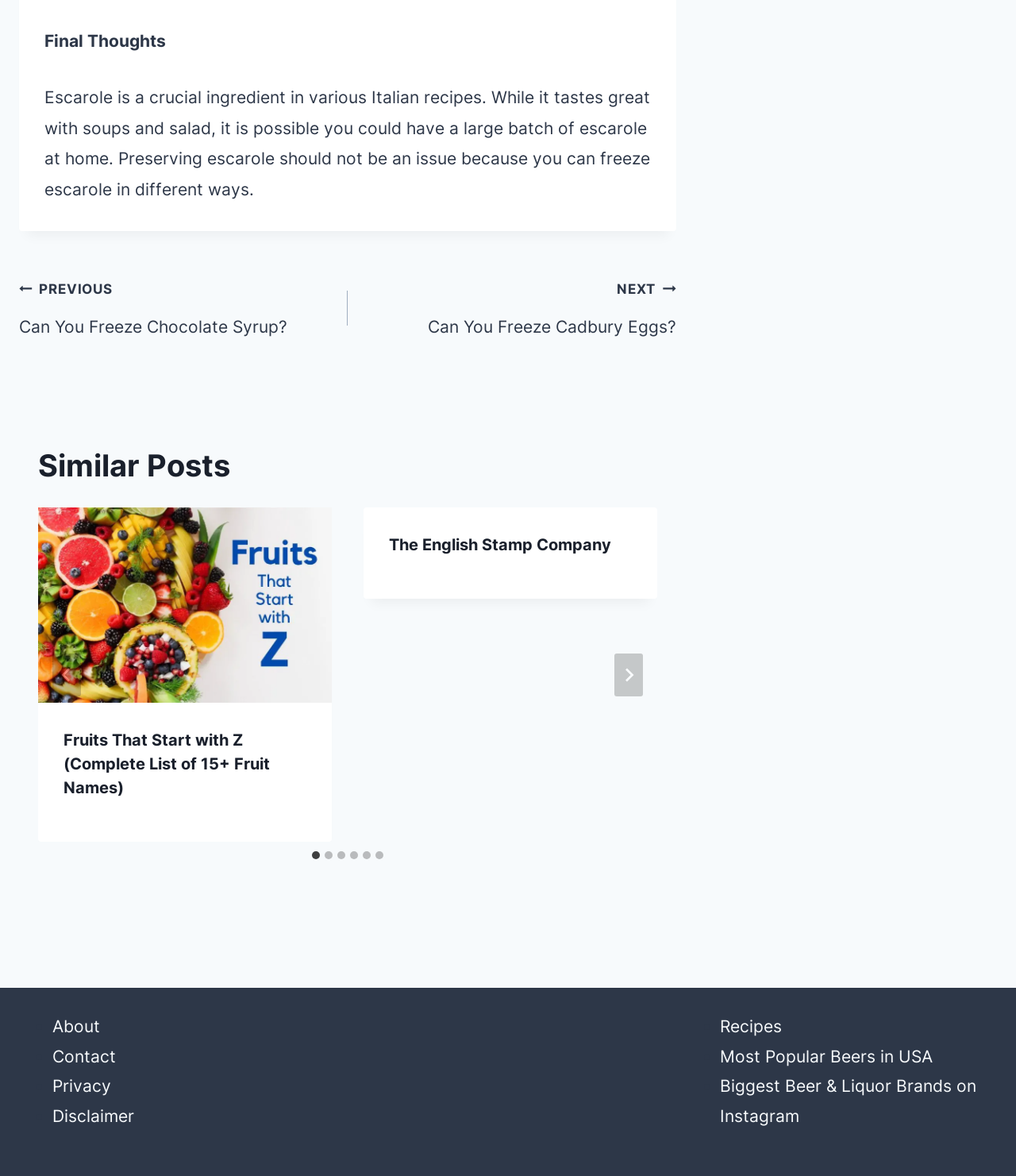Determine the bounding box coordinates of the area to click in order to meet this instruction: "Click the 'Go to last slide' button".

[0.052, 0.555, 0.08, 0.592]